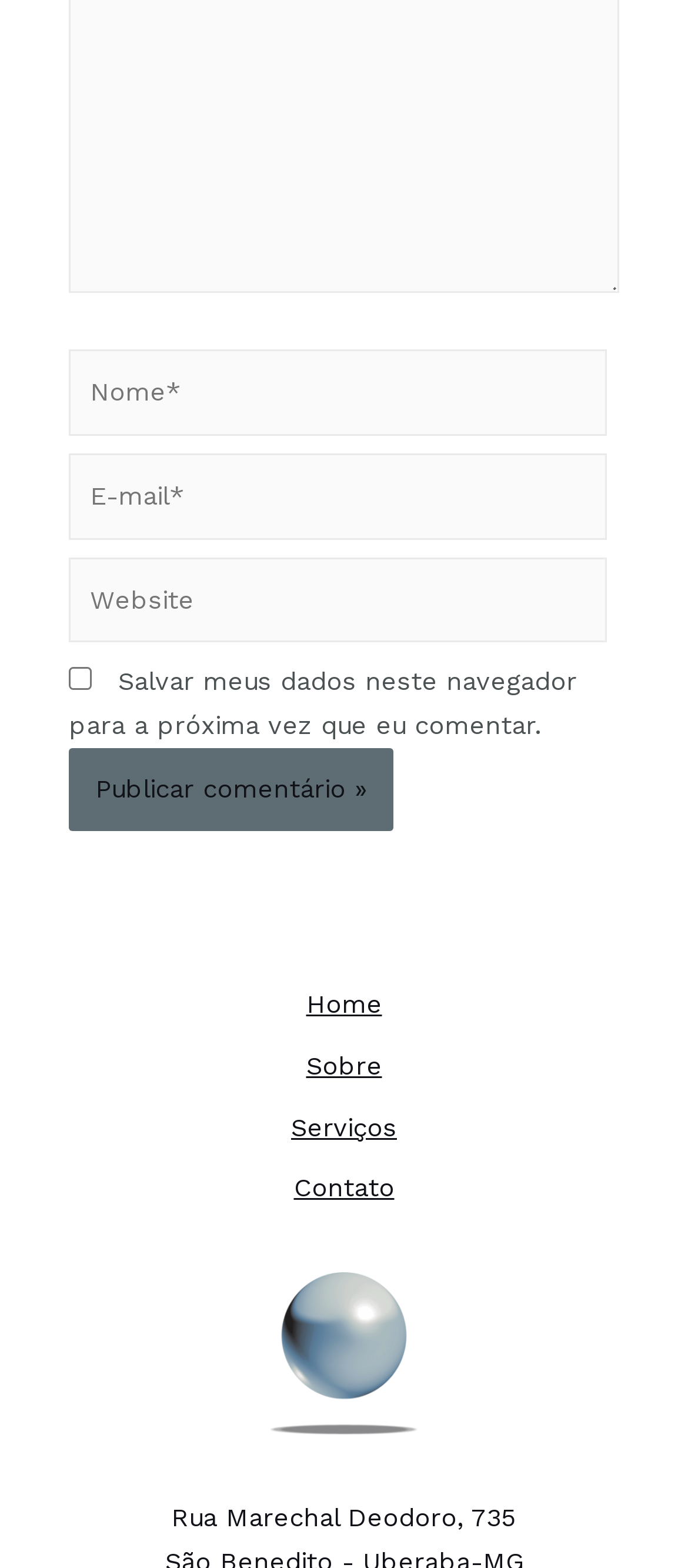Determine the bounding box coordinates of the section I need to click to execute the following instruction: "Enter your website". Provide the coordinates as four float numbers between 0 and 1, i.e., [left, top, right, bottom].

[0.1, 0.355, 0.882, 0.41]